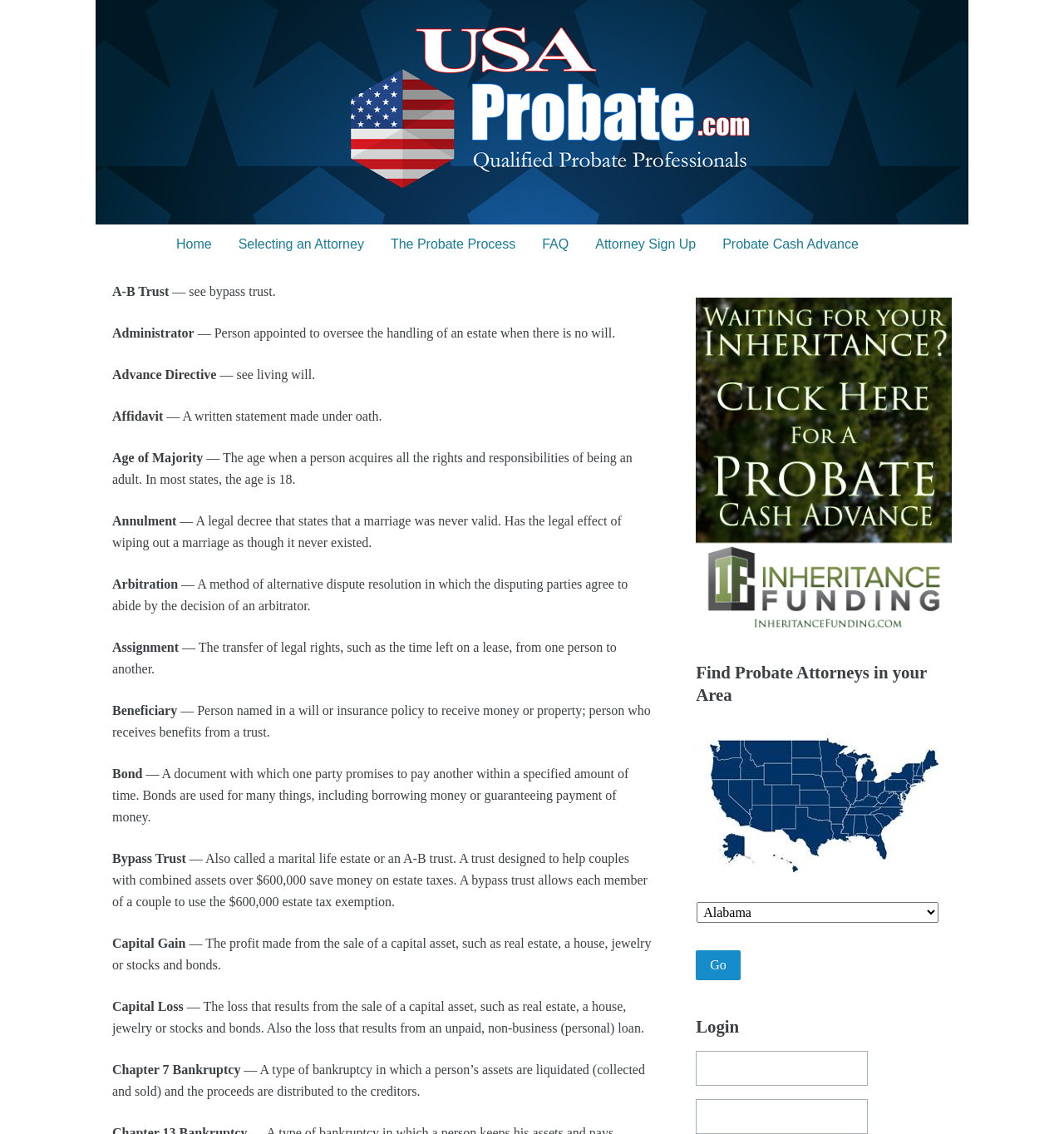Using the information in the image, give a detailed answer to the following question: What is an A-B Trust?

I found the answer by looking at the StaticText element with the text 'A-B Trust' and its corresponding description '— Also called a marital life estate or an A-B trust. A trust designed to help couples with combined assets over $600,000 save money on estate taxes.'